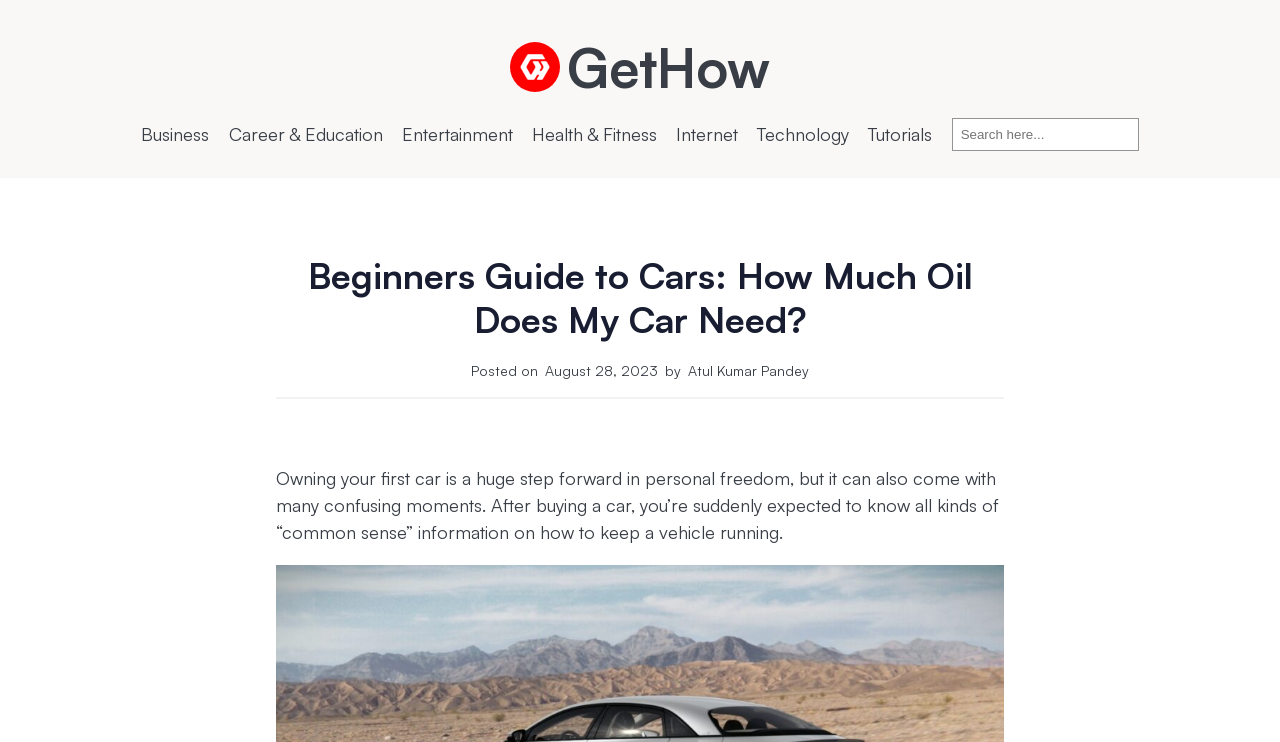What is the website's name?
Please provide a comprehensive answer based on the details in the screenshot.

The website's name is GetHow, which can be found in the top-left corner of the webpage, both as a link and an image.